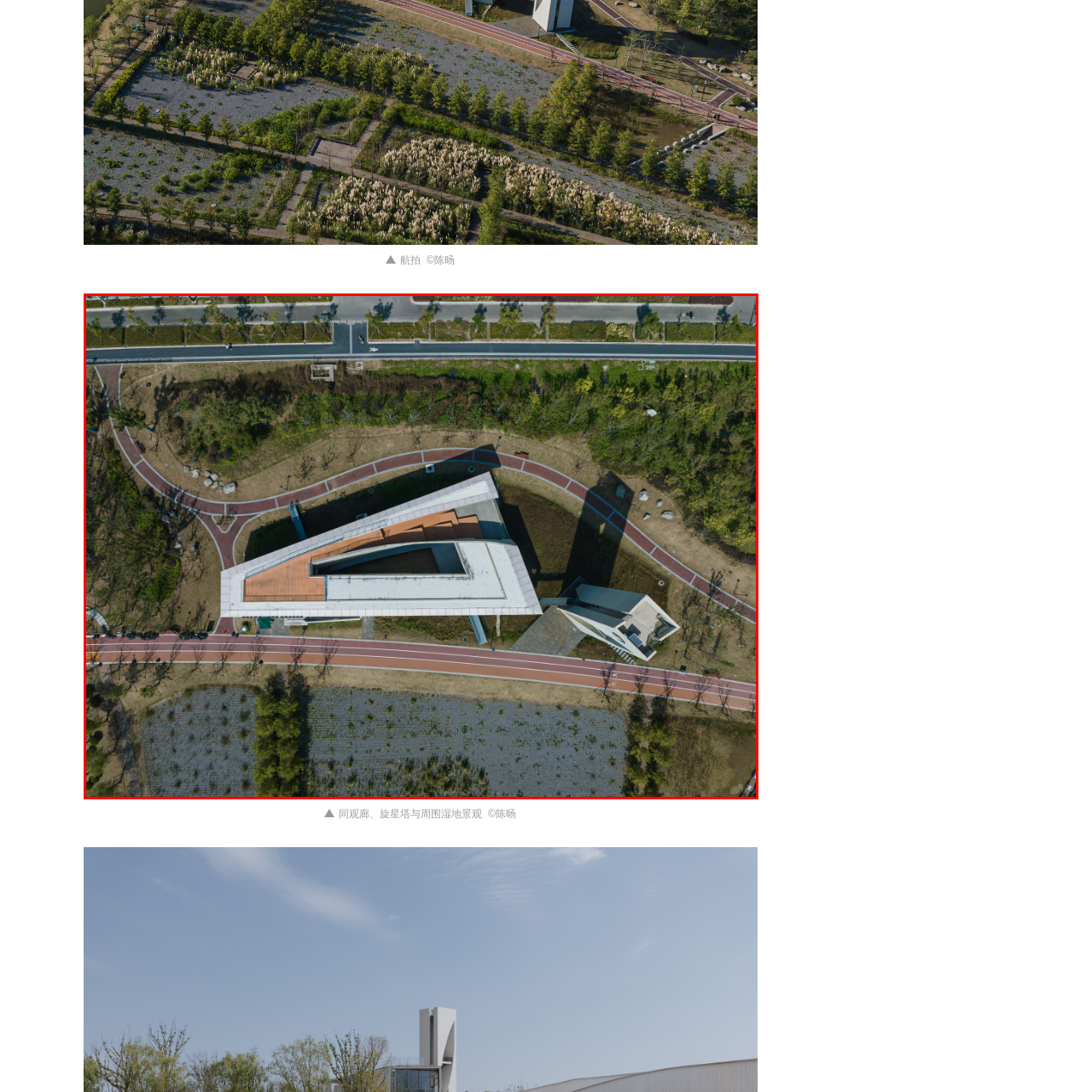Observe the image confined by the red frame and answer the question with a single word or phrase:
What is the purpose of the meandering paths?

Pedestrian use